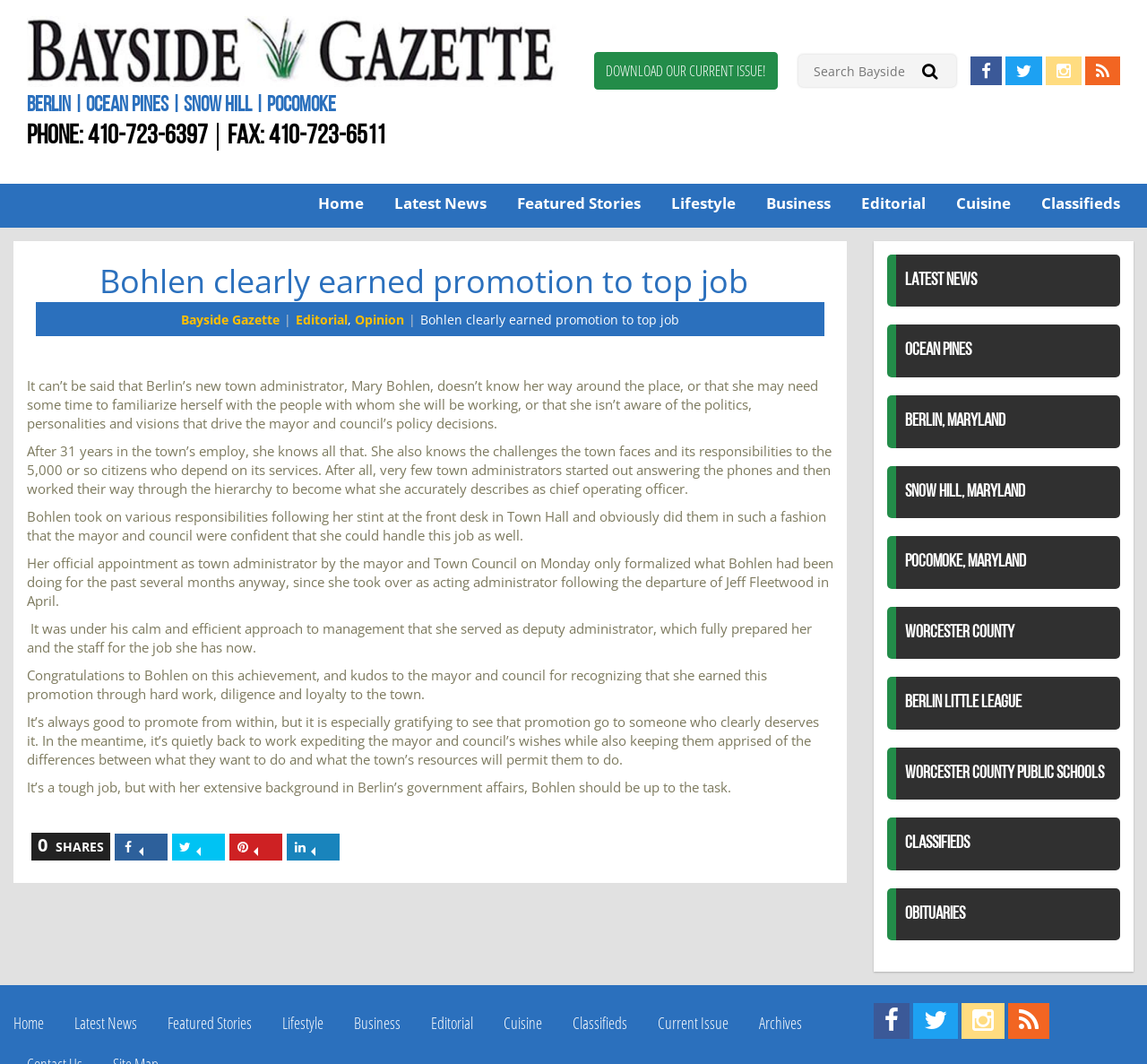Predict the bounding box for the UI component with the following description: "name="s" placeholder="Search Bayside"".

[0.696, 0.051, 0.834, 0.082]